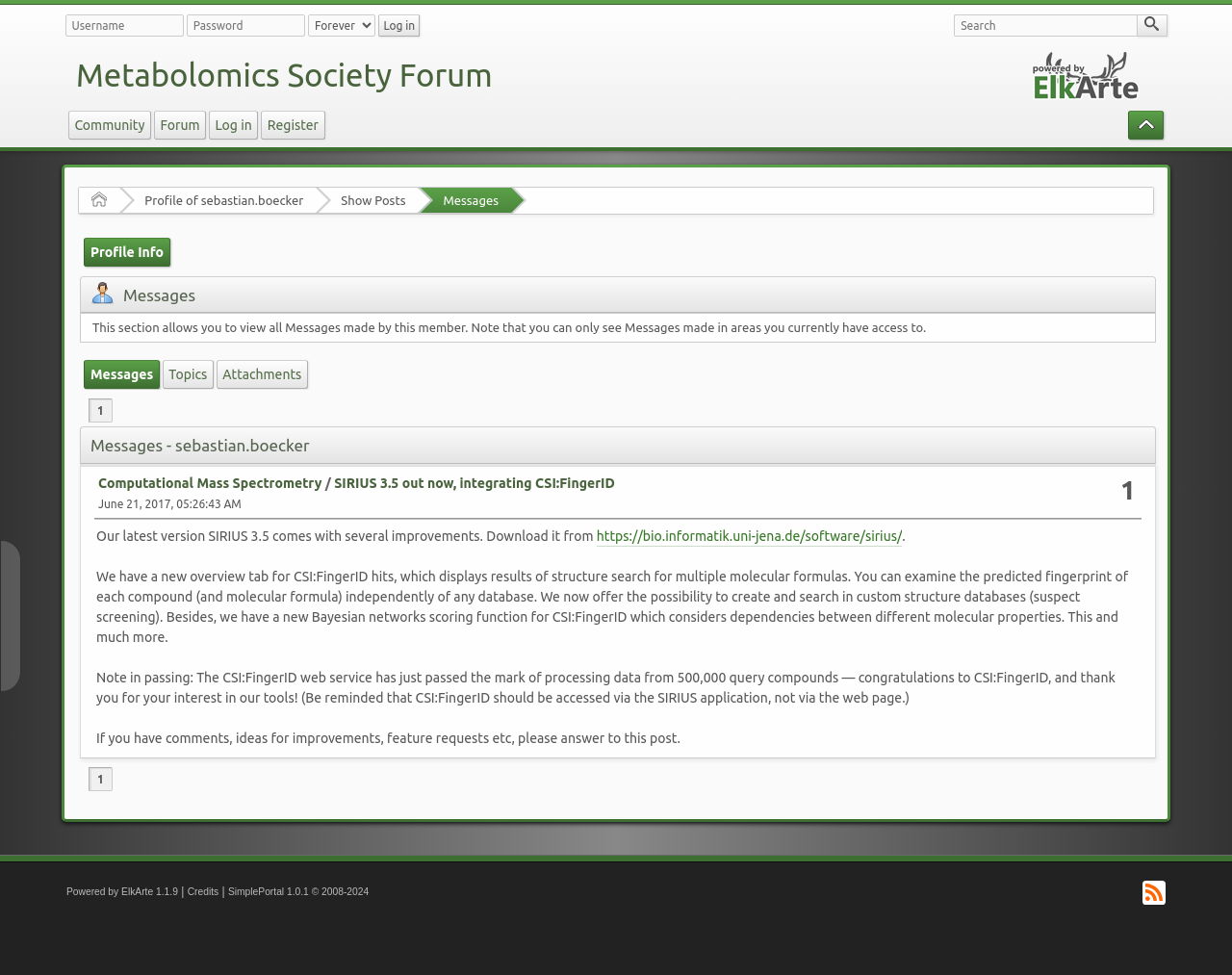What is the topic of the post with the heading 'Computational Mass Spectrometry / SIRIUS 3.5 out now, integrating CSI:FingerID'?
Please use the visual content to give a single word or phrase answer.

SIRIUS 3.5 release